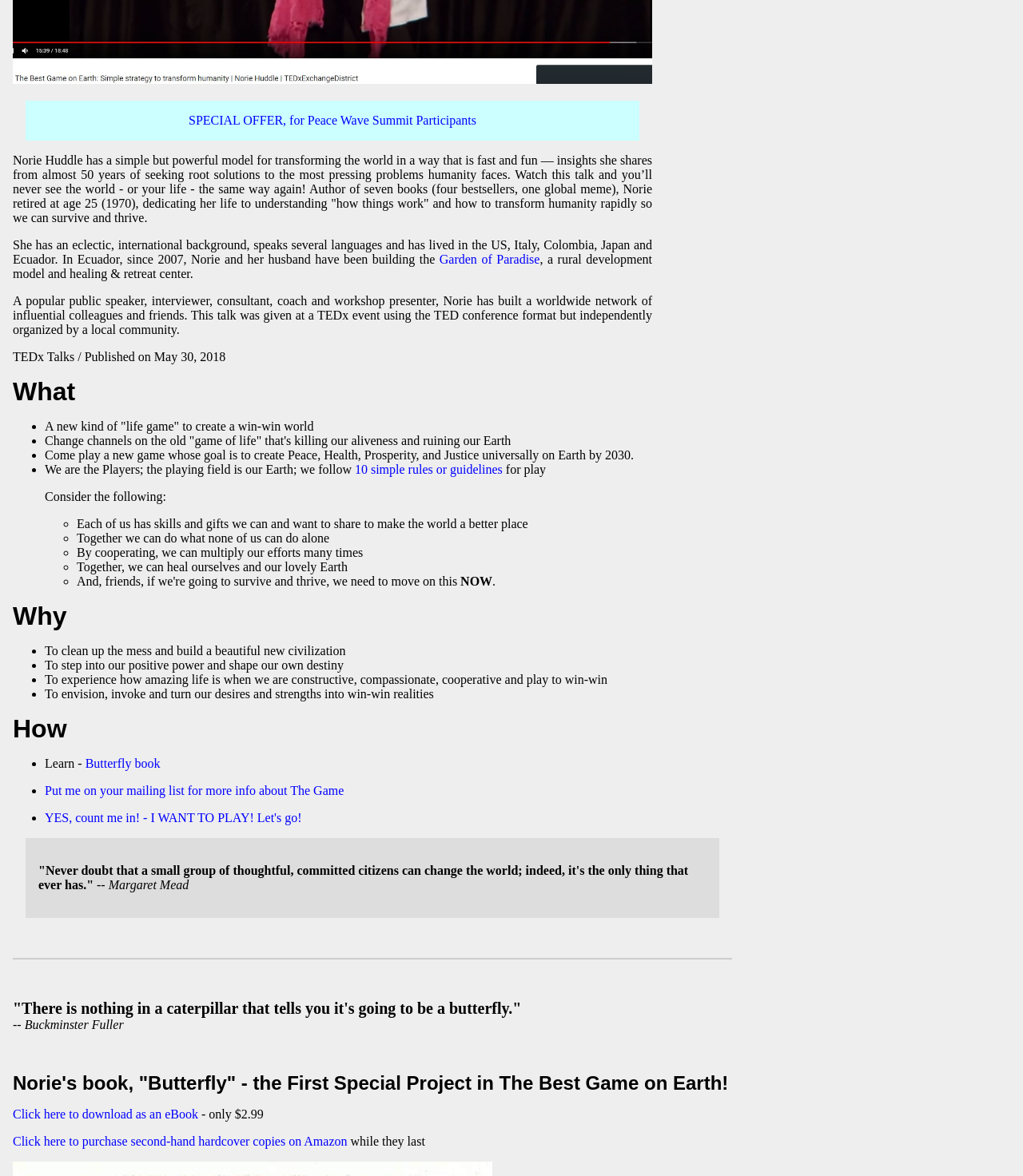Identify the bounding box coordinates for the UI element described as follows: "Butterfly book". Ensure the coordinates are four float numbers between 0 and 1, formatted as [left, top, right, bottom].

[0.083, 0.643, 0.157, 0.655]